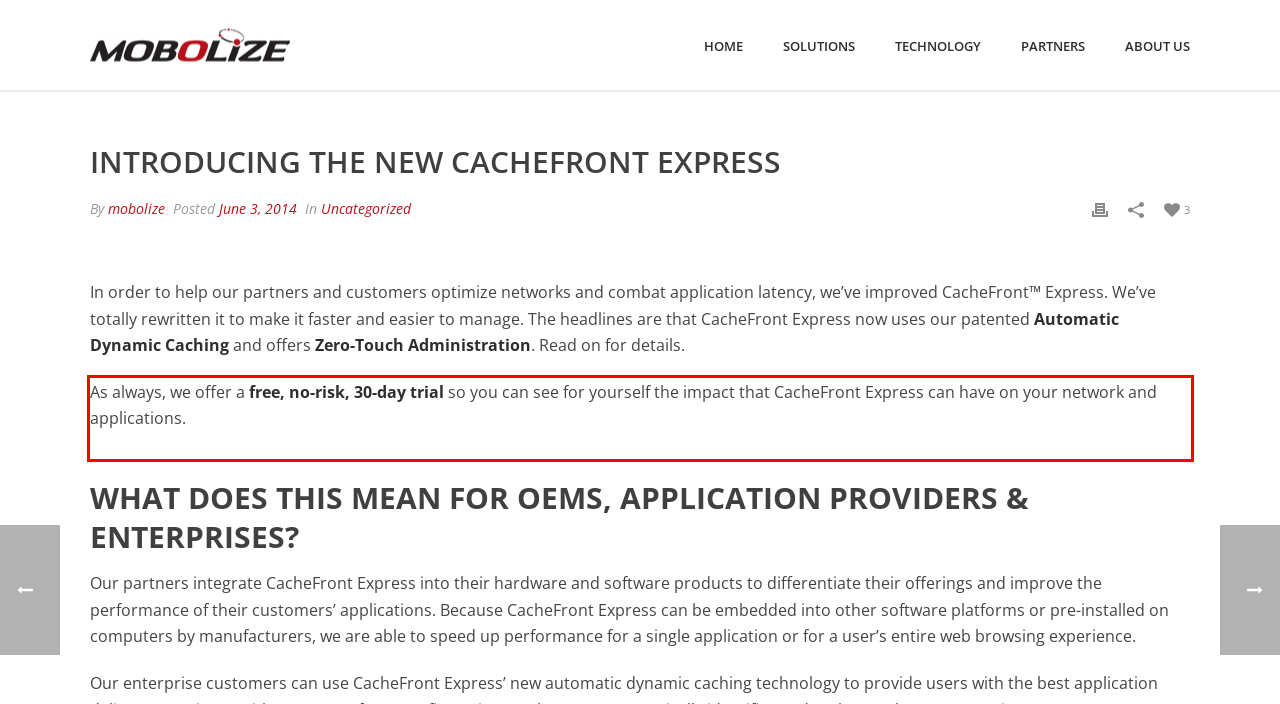Identify the red bounding box in the webpage screenshot and perform OCR to generate the text content enclosed.

As always, we offer a free, no-risk, 30-day trial so you can see for yourself the impact that CacheFront Express can have on your network and applications.